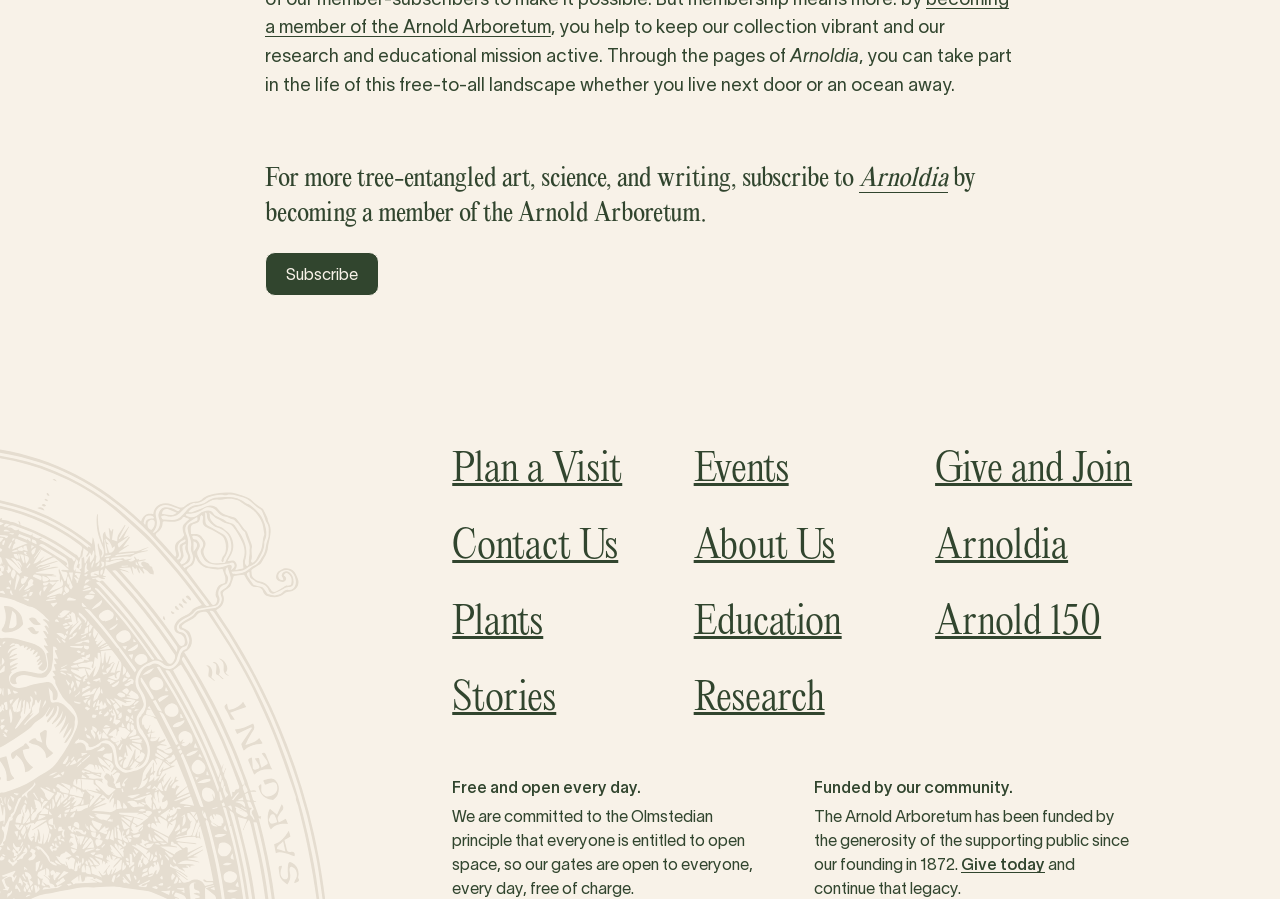Answer the question briefly using a single word or phrase: 
What can be done to support the Arnold Arboretum?

Give today